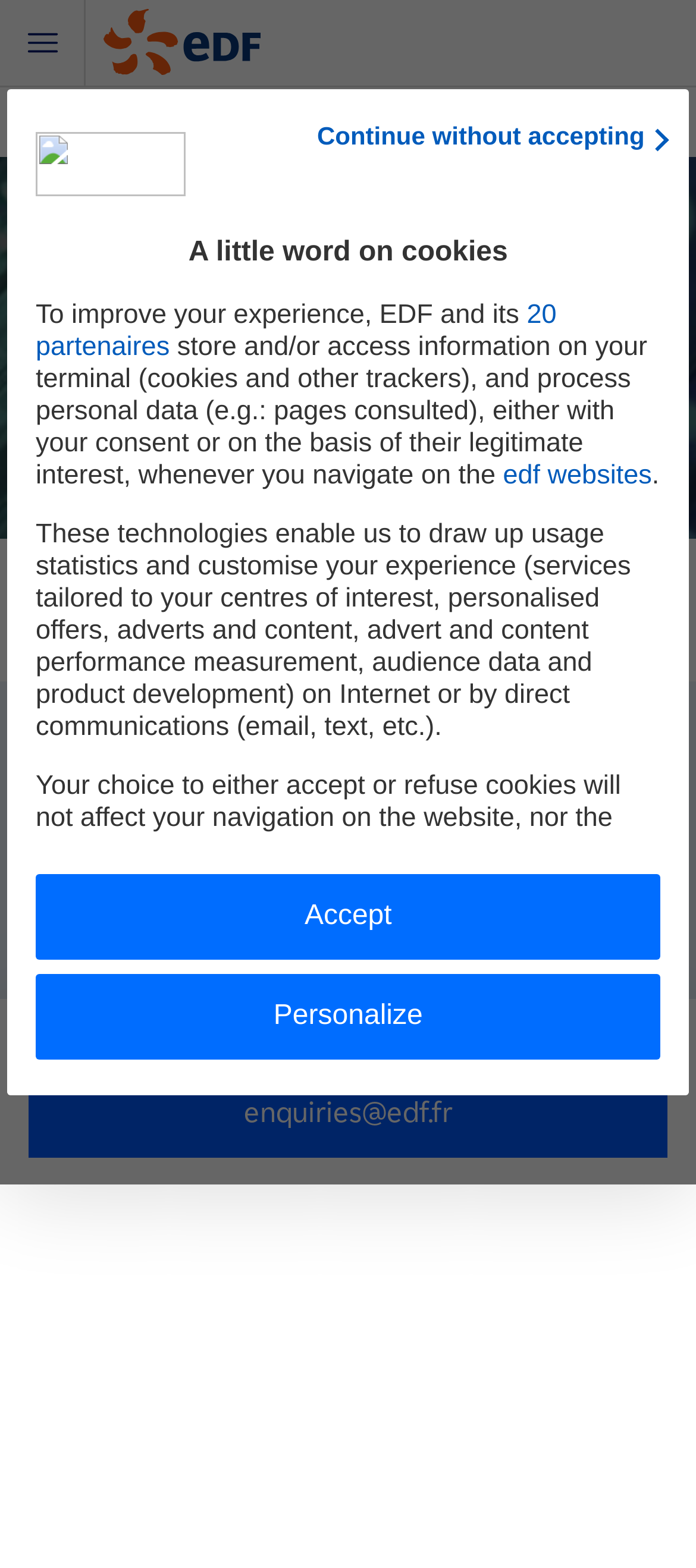Please specify the bounding box coordinates of the region to click in order to perform the following instruction: "Personalize cookie preferences".

[0.051, 0.622, 0.949, 0.676]